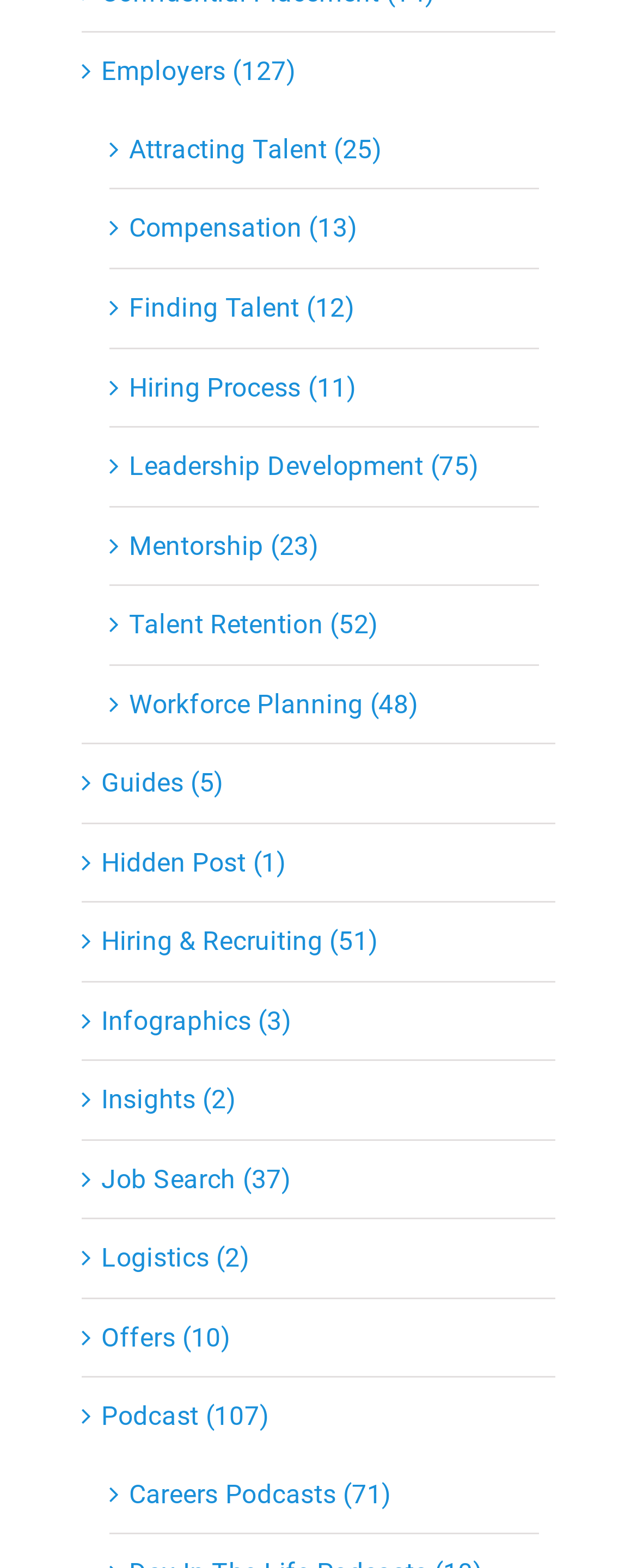Identify the bounding box coordinates necessary to click and complete the given instruction: "Access Guides".

[0.159, 0.485, 0.846, 0.514]